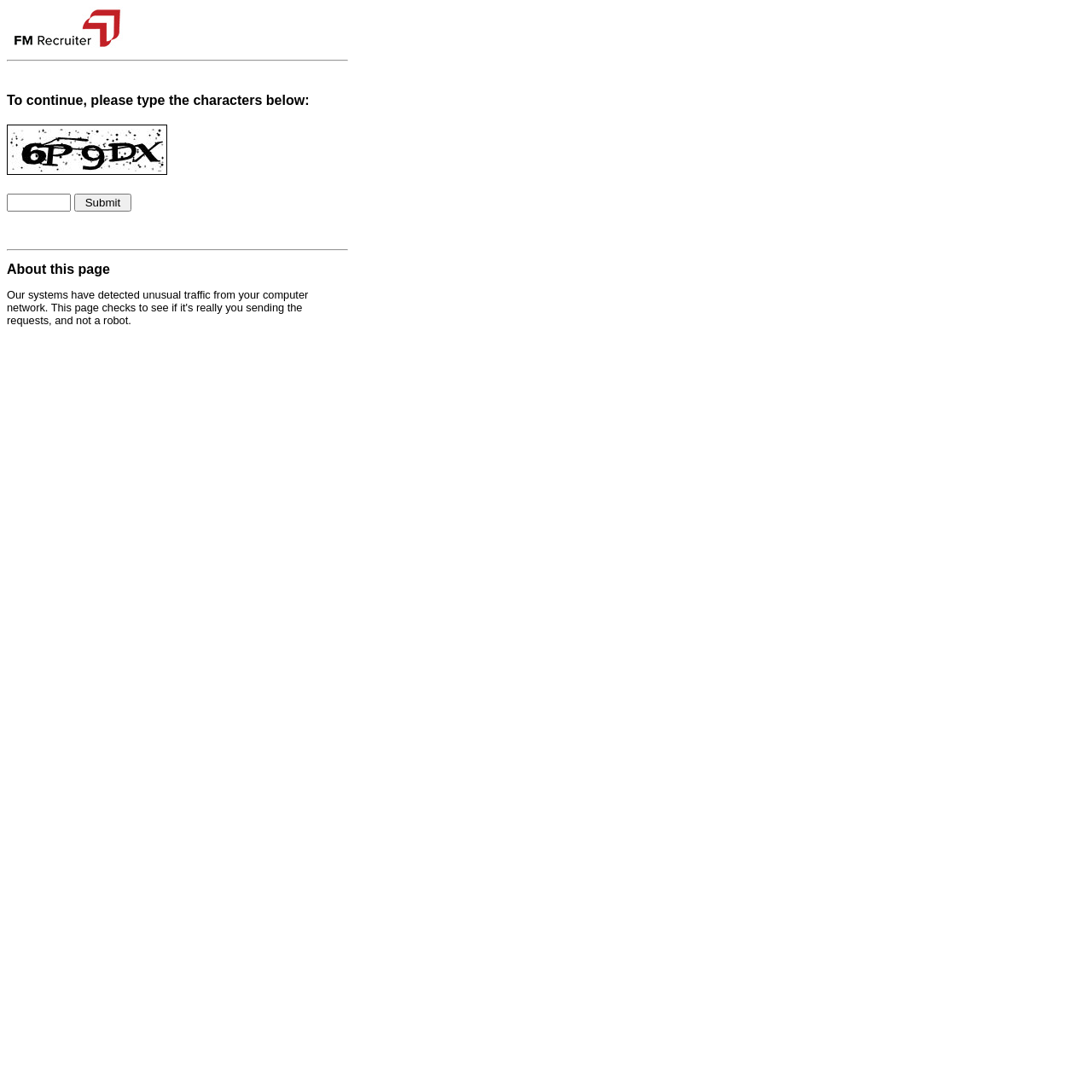What is required to continue on this webpage?
Answer the question with as much detail as possible.

The heading 'To continue, please type the characters below:' indicates that the user needs to type the characters shown in the image to continue on this webpage.